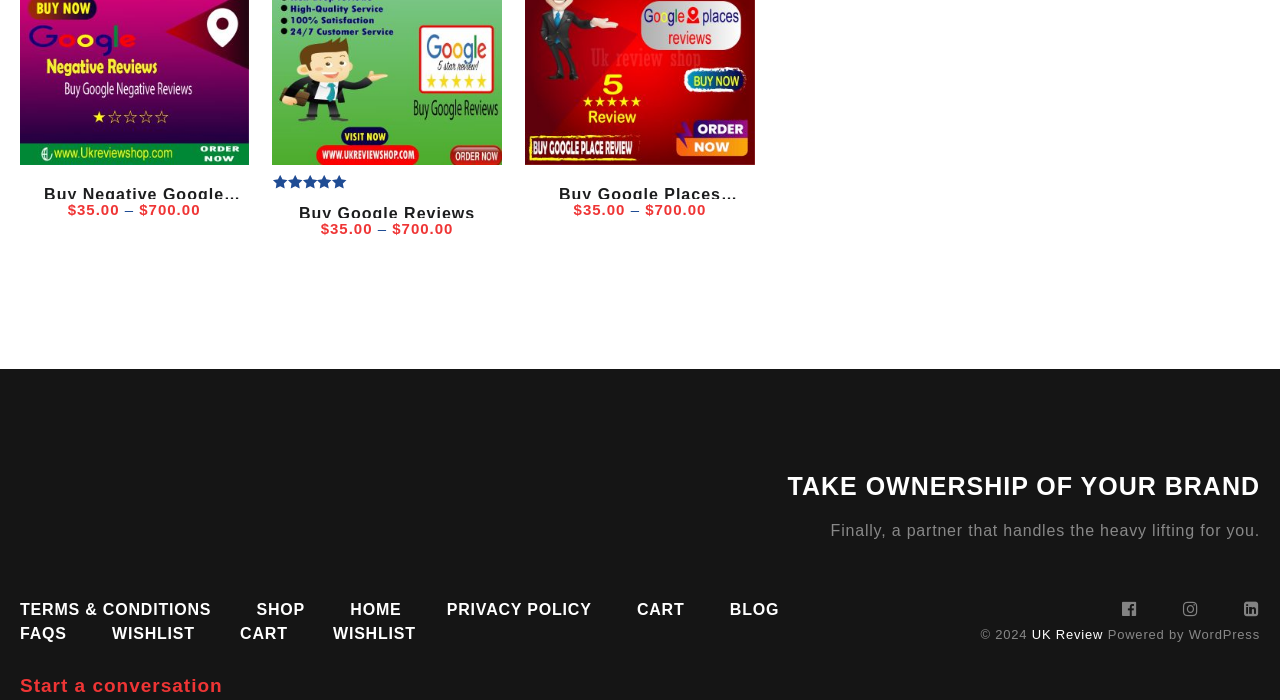Locate the bounding box coordinates of the UI element described by: "Select options". Provide the coordinates as four float numbers between 0 and 1, formatted as [left, top, right, bottom].

[0.023, 0.171, 0.051, 0.221]